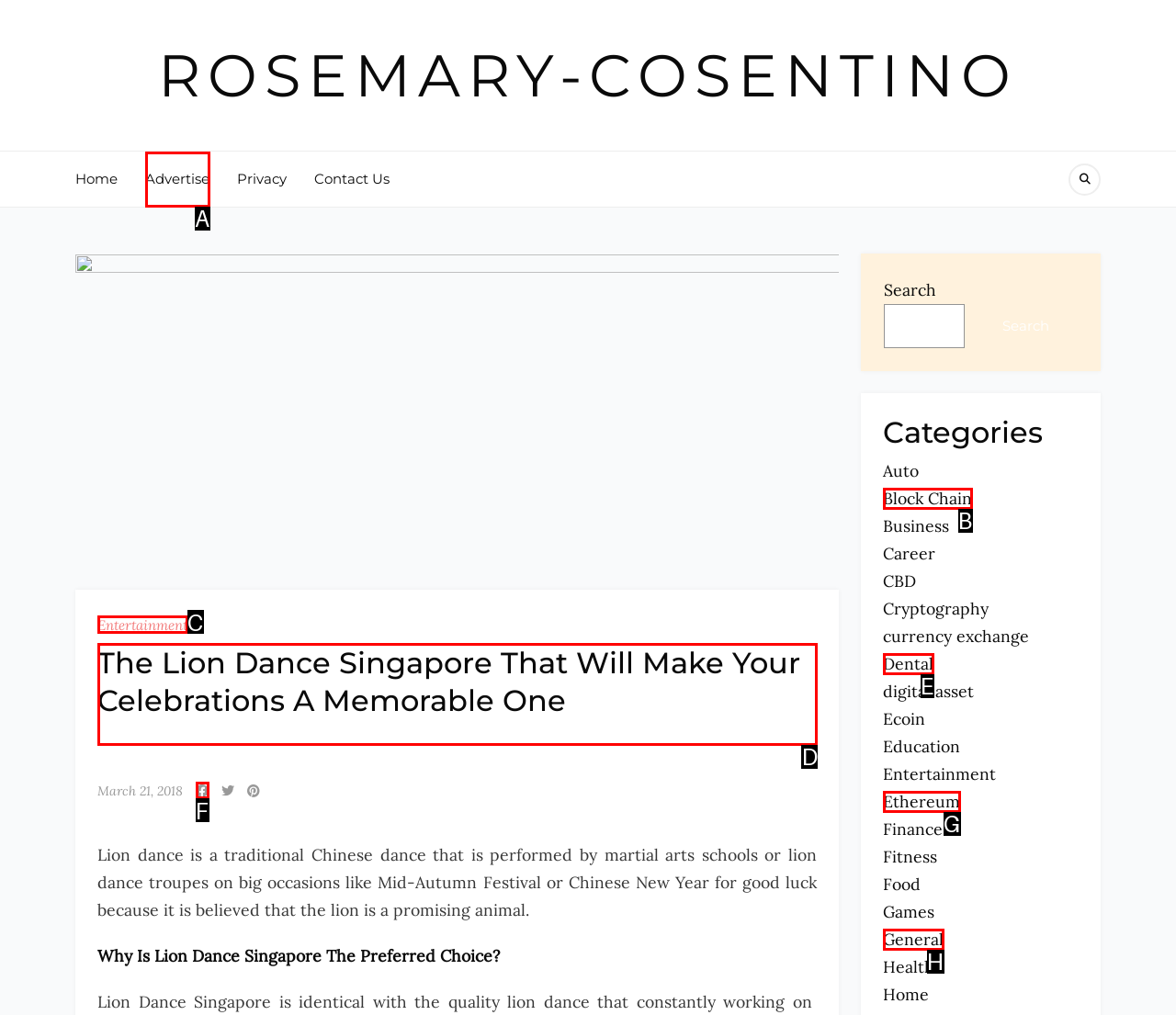Select the letter of the element you need to click to complete this task: Read about Lion Dance Singapore
Answer using the letter from the specified choices.

D